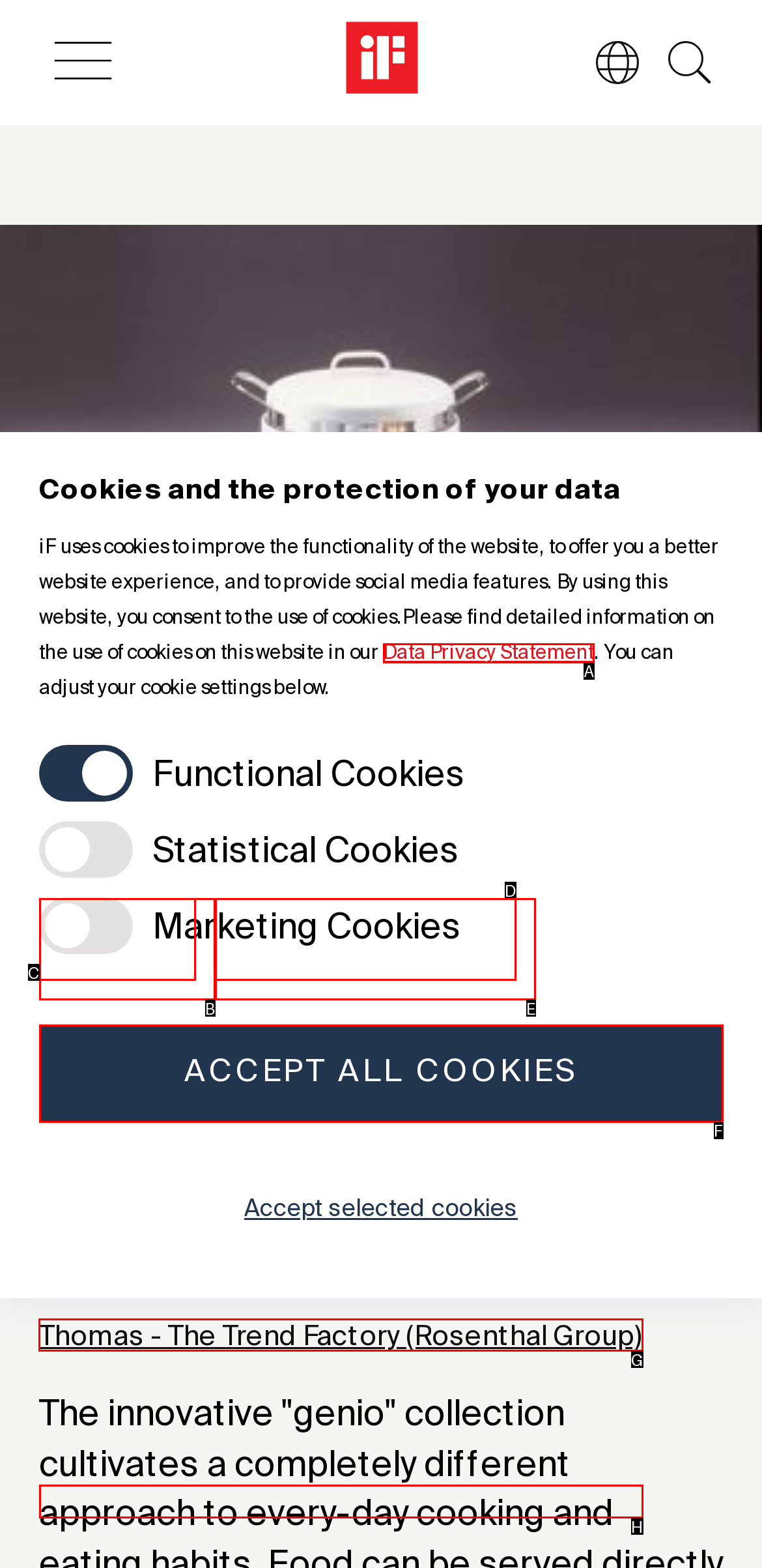Identify the correct UI element to click on to achieve the following task: Visit Thomas - The Trend Factory website Respond with the corresponding letter from the given choices.

G